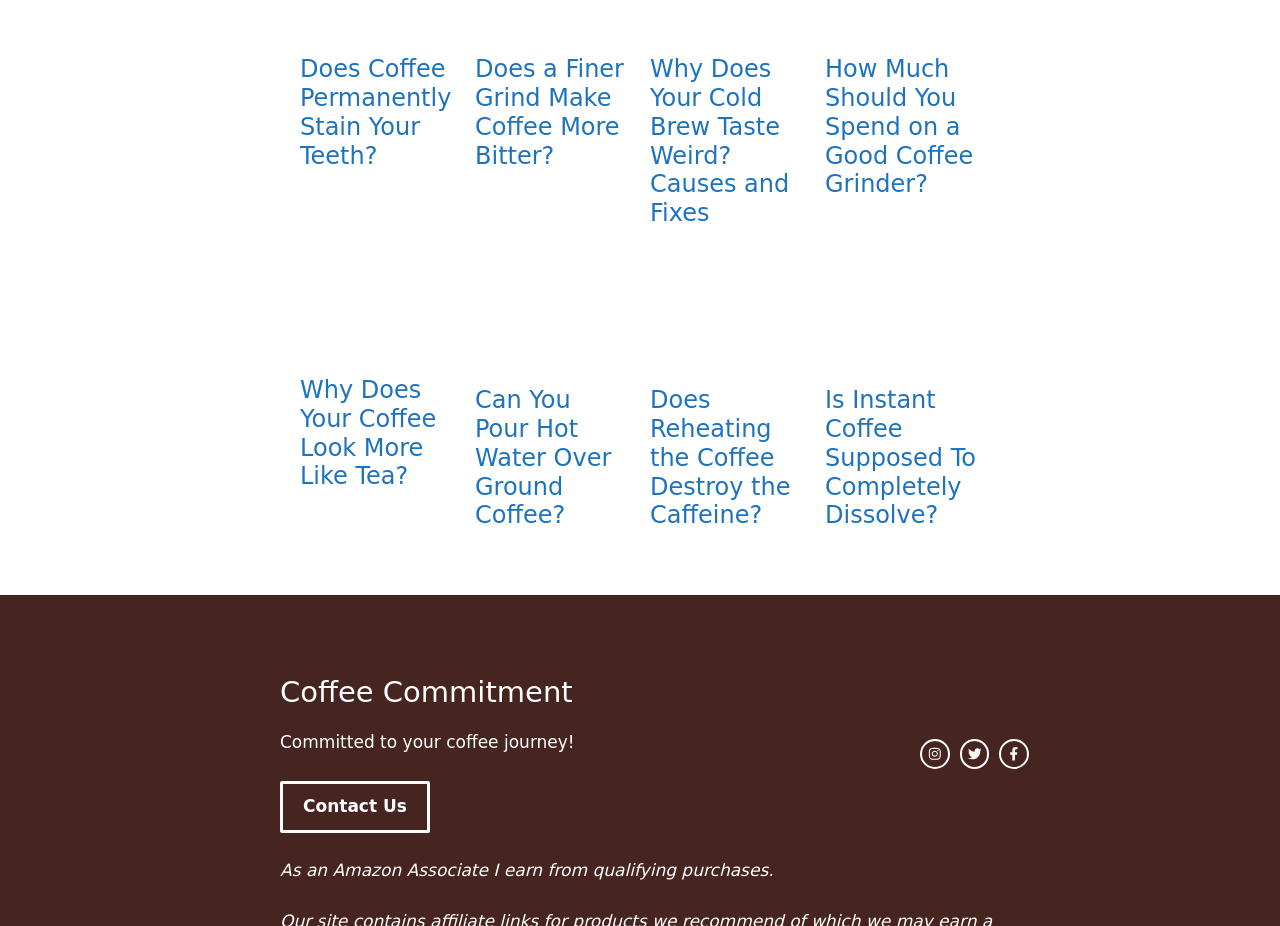What is the topic of the first heading?
Please utilize the information in the image to give a detailed response to the question.

The first heading on the webpage is 'Does Coffee Permanently Stain Your Teeth?' which suggests that the topic is about coffee stains.